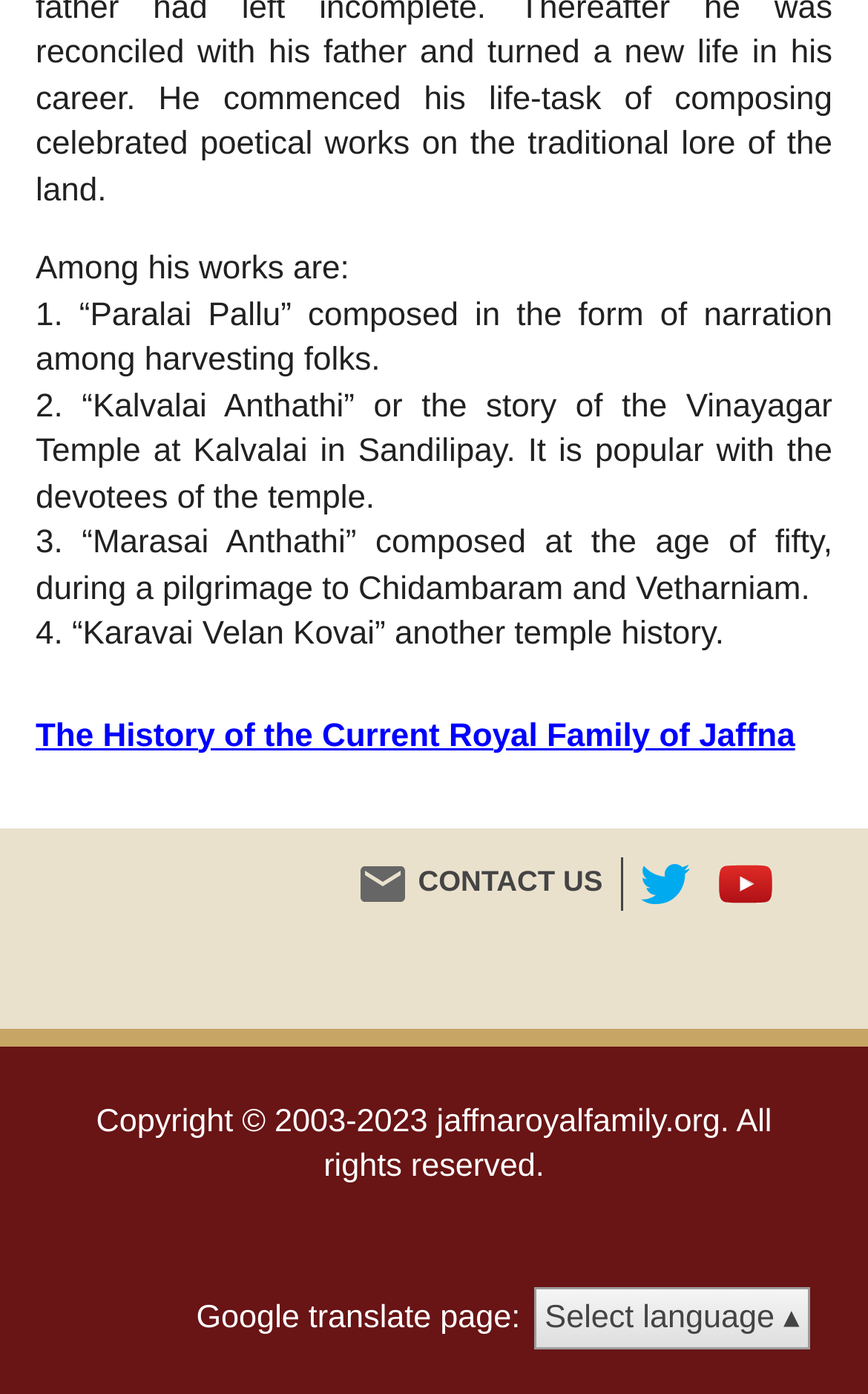What is the purpose of the 'Select language' link?
Utilize the image to construct a detailed and well-explained answer.

I read the StaticText element that says 'Google translate page:', and next to it is a link that says 'Select language ▴', so the purpose of this link is to translate the page.